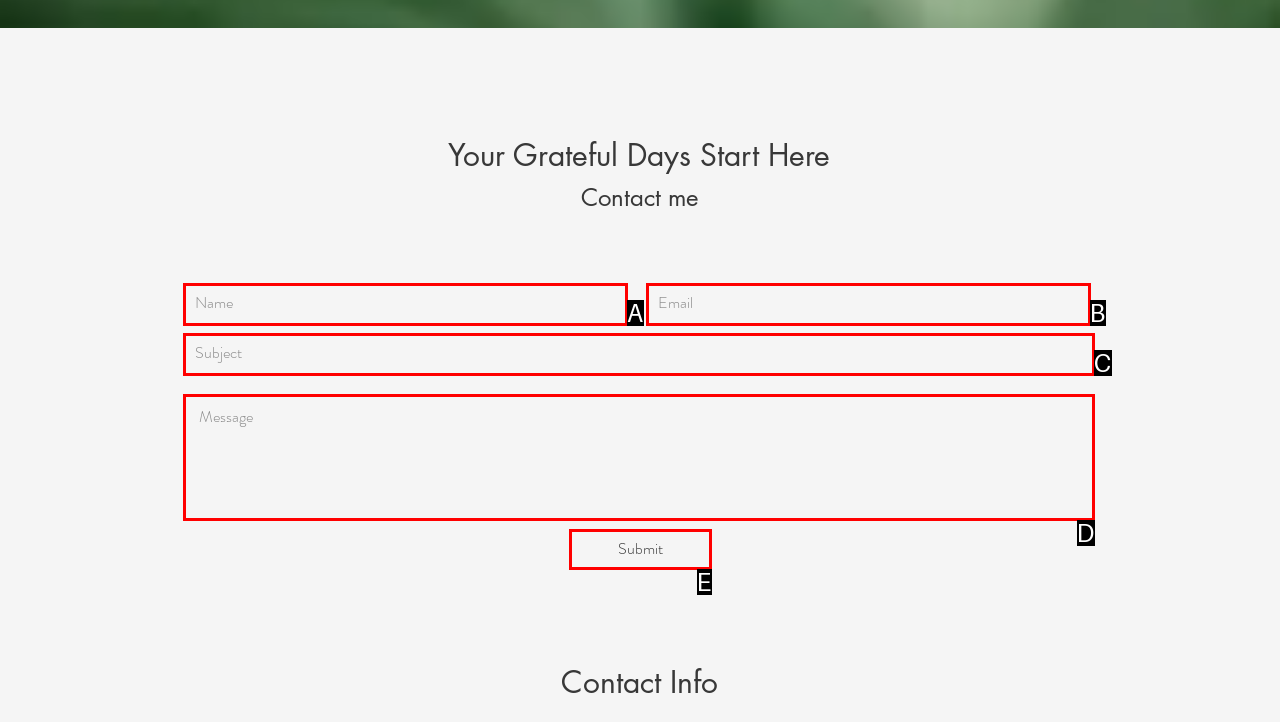Pinpoint the HTML element that fits the description: placeholder="Message"
Answer by providing the letter of the correct option.

D